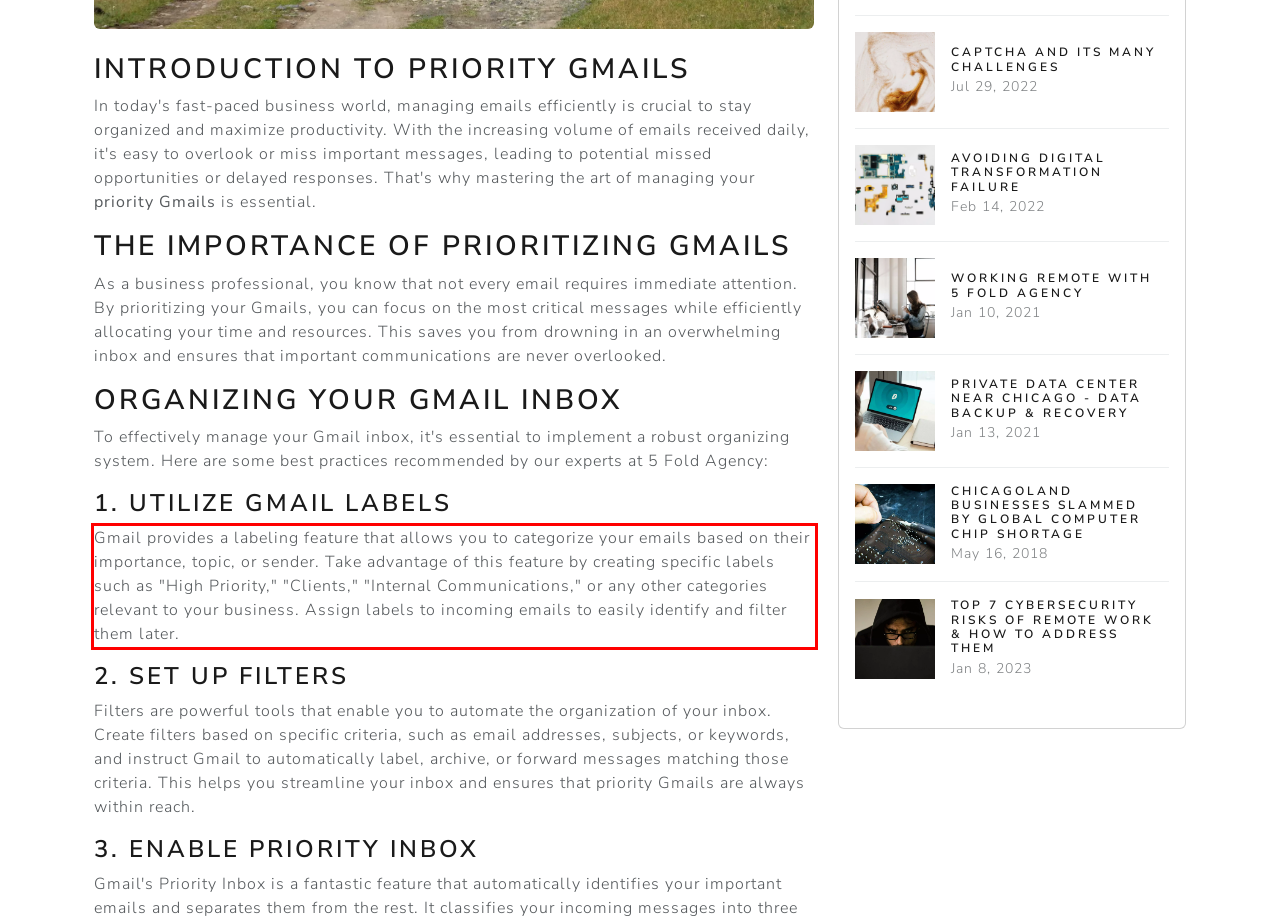You have a screenshot of a webpage with a red bounding box. Use OCR to generate the text contained within this red rectangle.

Gmail provides a labeling feature that allows you to categorize your emails based on their importance, topic, or sender. Take advantage of this feature by creating specific labels such as "High Priority," "Clients," "Internal Communications," or any other categories relevant to your business. Assign labels to incoming emails to easily identify and filter them later.